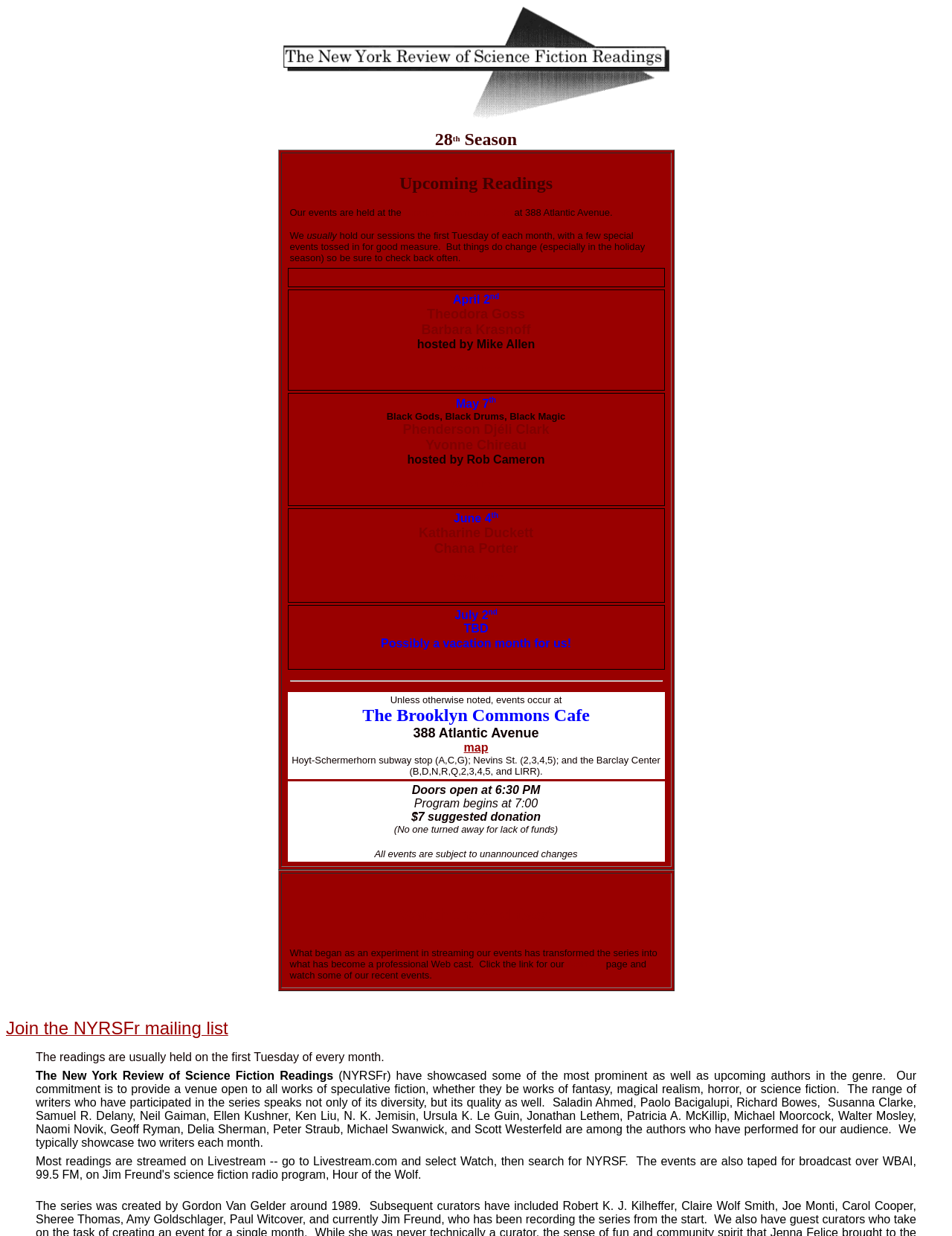How often are the readings held?
Using the visual information, respond with a single word or phrase.

First Tuesday of every month